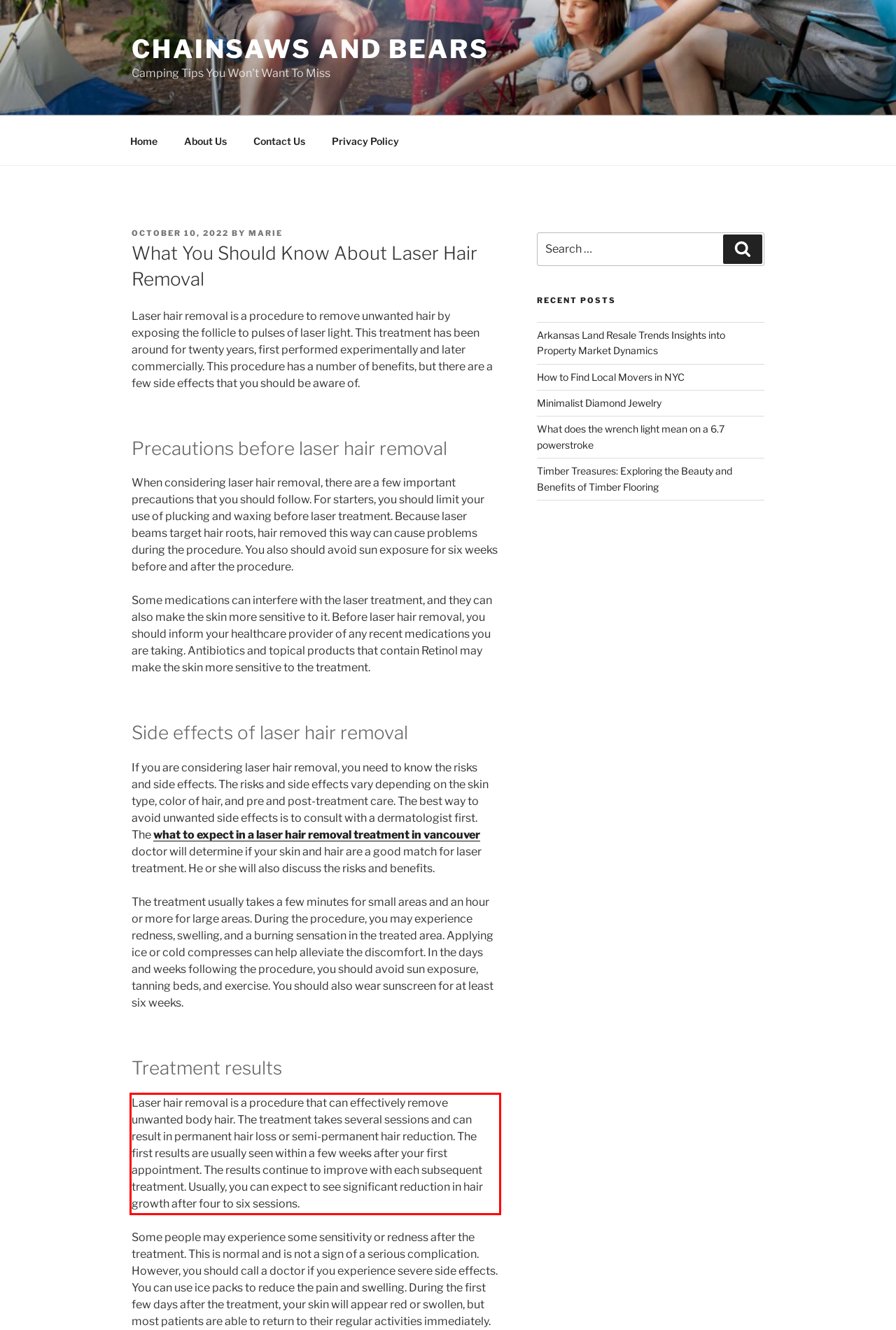In the screenshot of the webpage, find the red bounding box and perform OCR to obtain the text content restricted within this red bounding box.

Laser hair removal is a procedure that can effectively remove unwanted body hair. The treatment takes several sessions and can result in permanent hair loss or semi-permanent hair reduction. The first results are usually seen within a few weeks after your first appointment. The results continue to improve with each subsequent treatment. Usually, you can expect to see significant reduction in hair growth after four to six sessions.